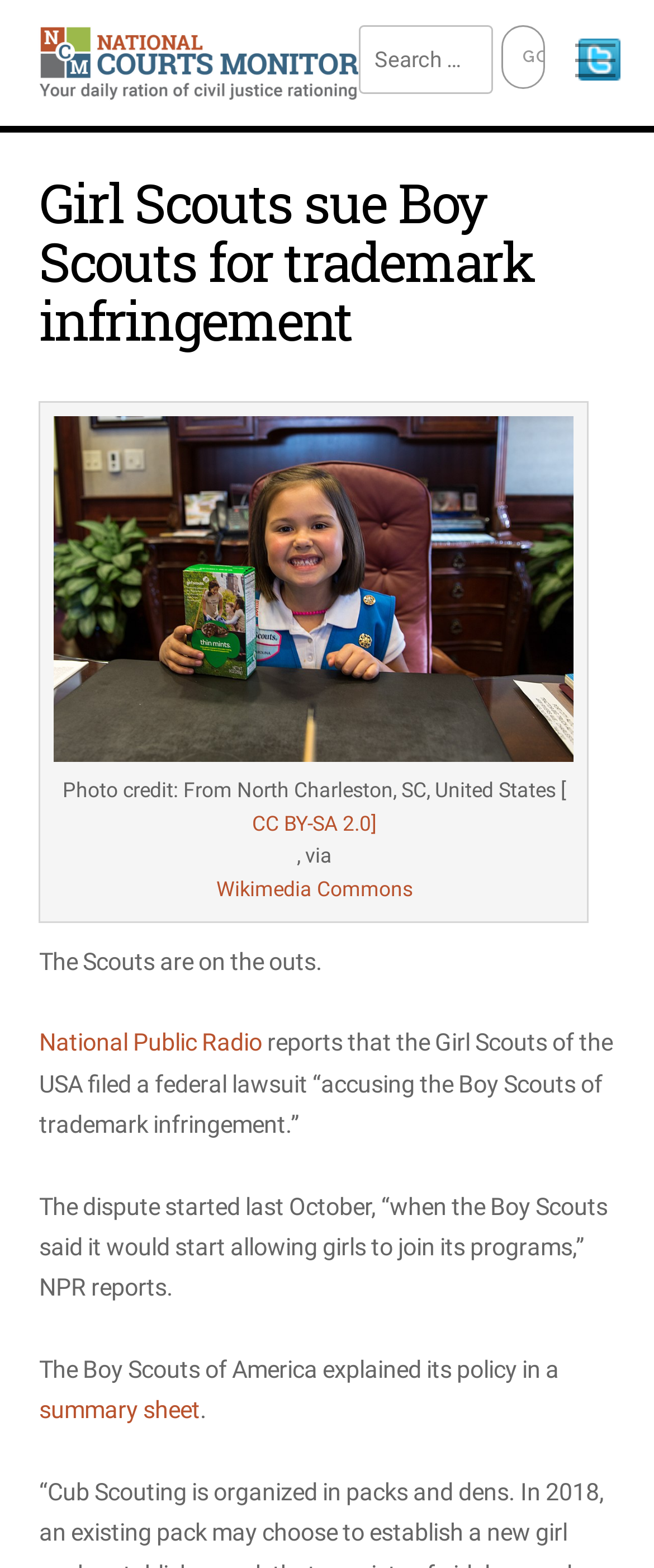Please provide a comprehensive response to the question based on the details in the image: What is the source of the report about the lawsuit?

The question can be answered by reading the text on the webpage, specifically the sentence 'National Public Radio reports that the Girl Scouts of the USA filed a federal lawsuit “accusing the Boy Scouts of trademark infringement.”' This sentence clearly states that the source of the report is National Public Radio.